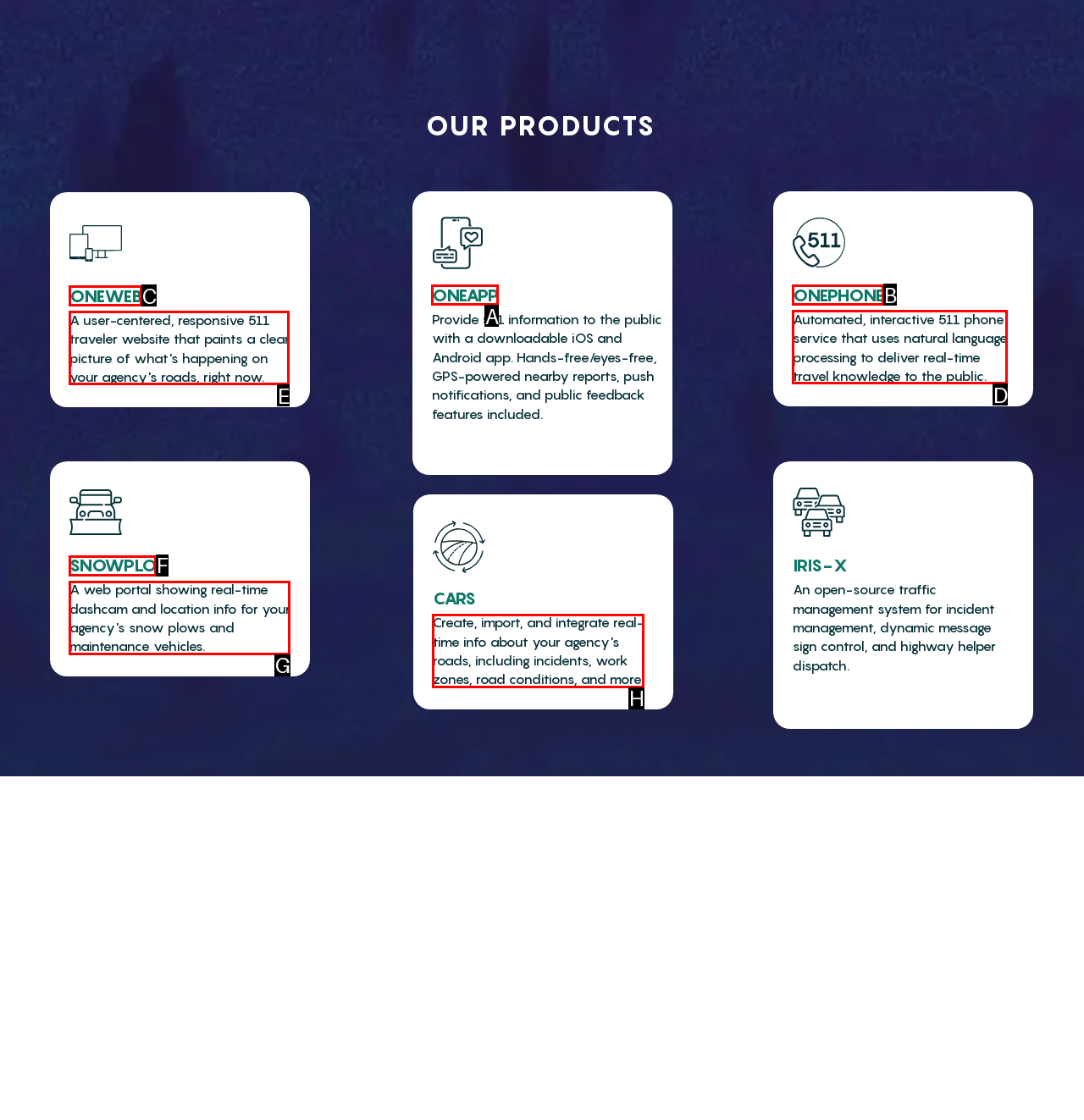Select the letter that corresponds to the UI element described as: ONEPHONE
Answer by providing the letter from the given choices.

B